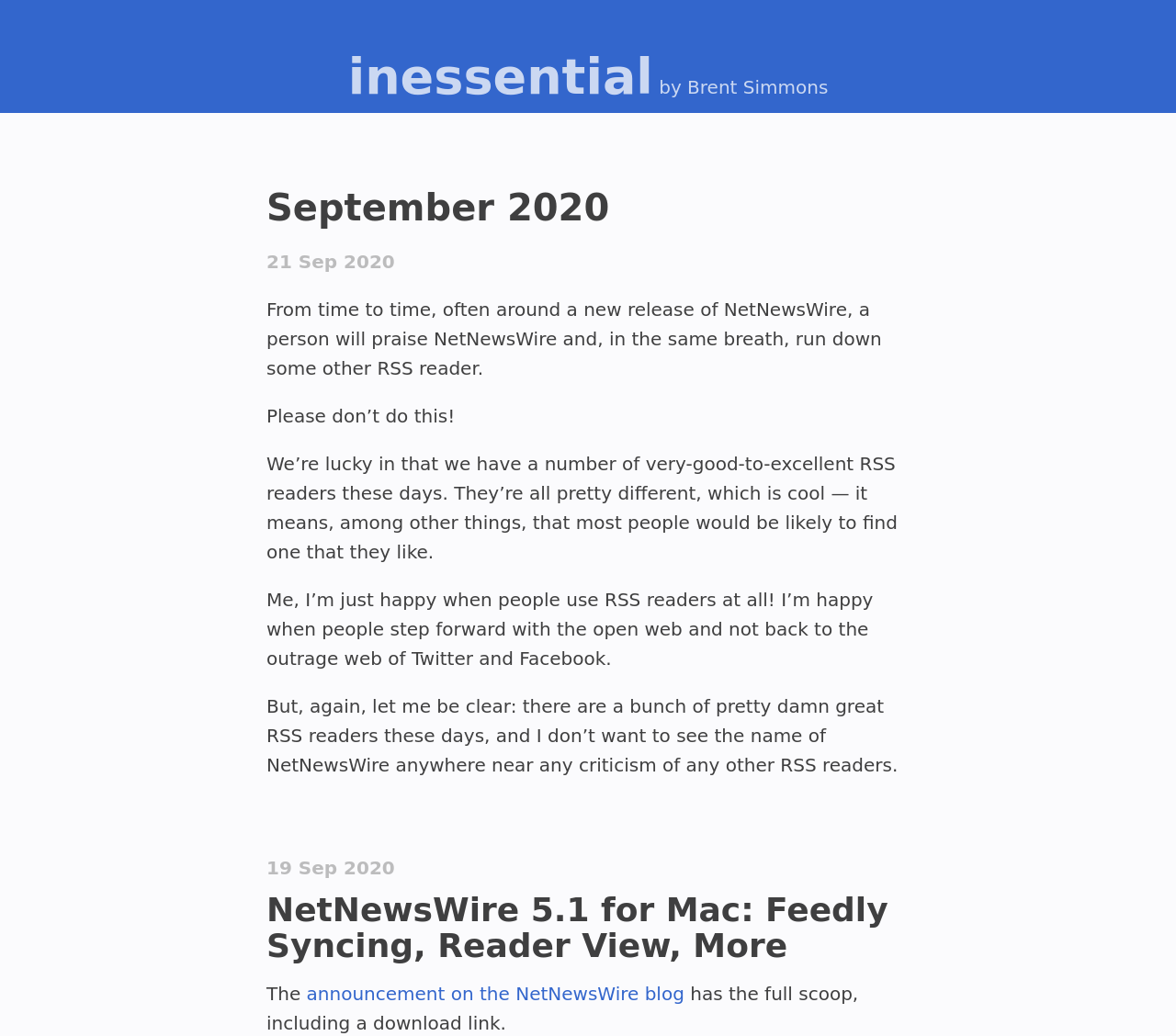Based on what you see in the screenshot, provide a thorough answer to this question: What is the topic of the article?

The topic of the article can be inferred from the content of the static texts, which mention NetNewsWire, RSS readers, and the open web.